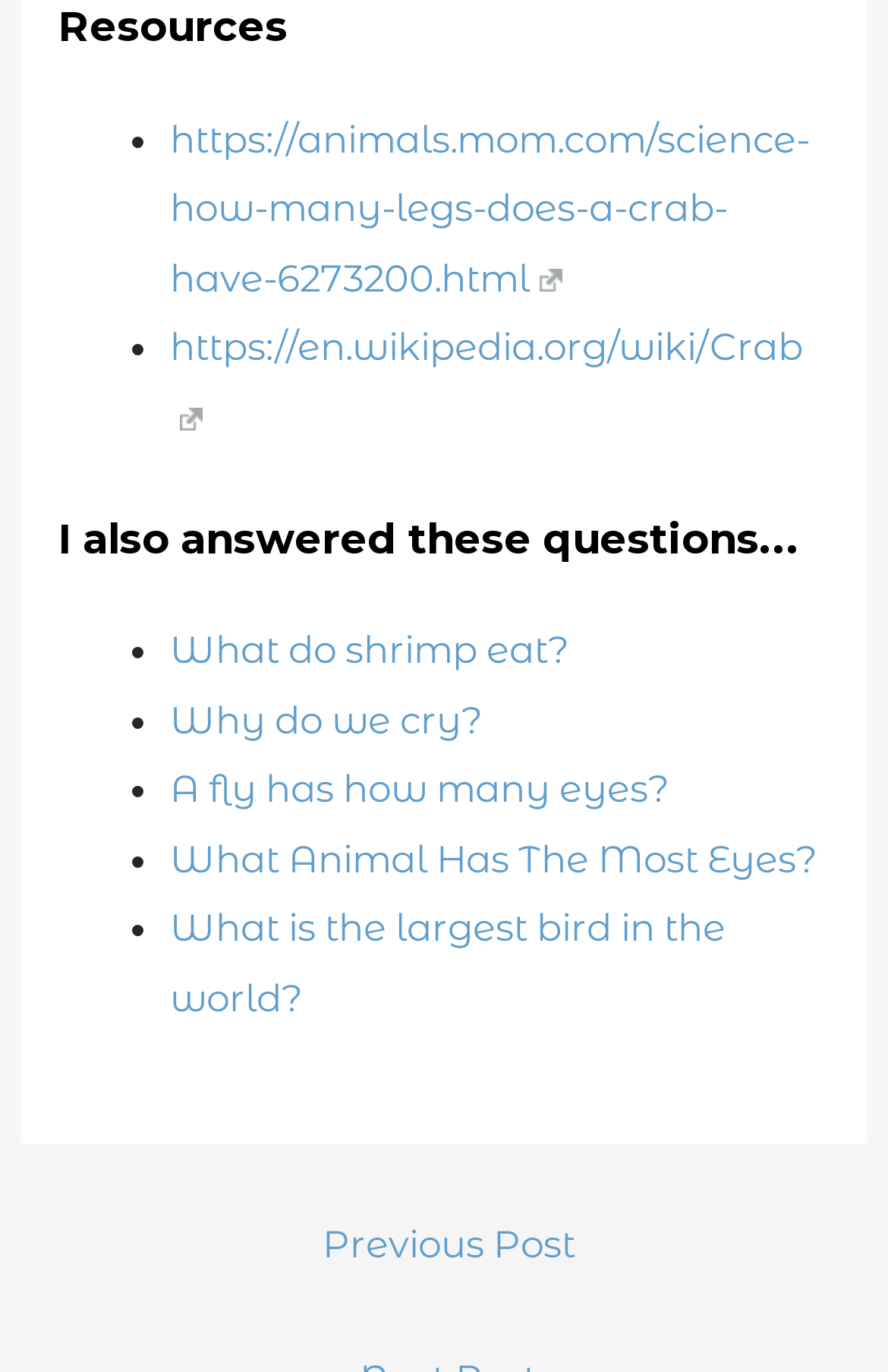Please identify the bounding box coordinates of the element on the webpage that should be clicked to follow this instruction: "Learn about the animal with the most eyes". The bounding box coordinates should be given as four float numbers between 0 and 1, formatted as [left, top, right, bottom].

[0.191, 0.609, 0.919, 0.642]